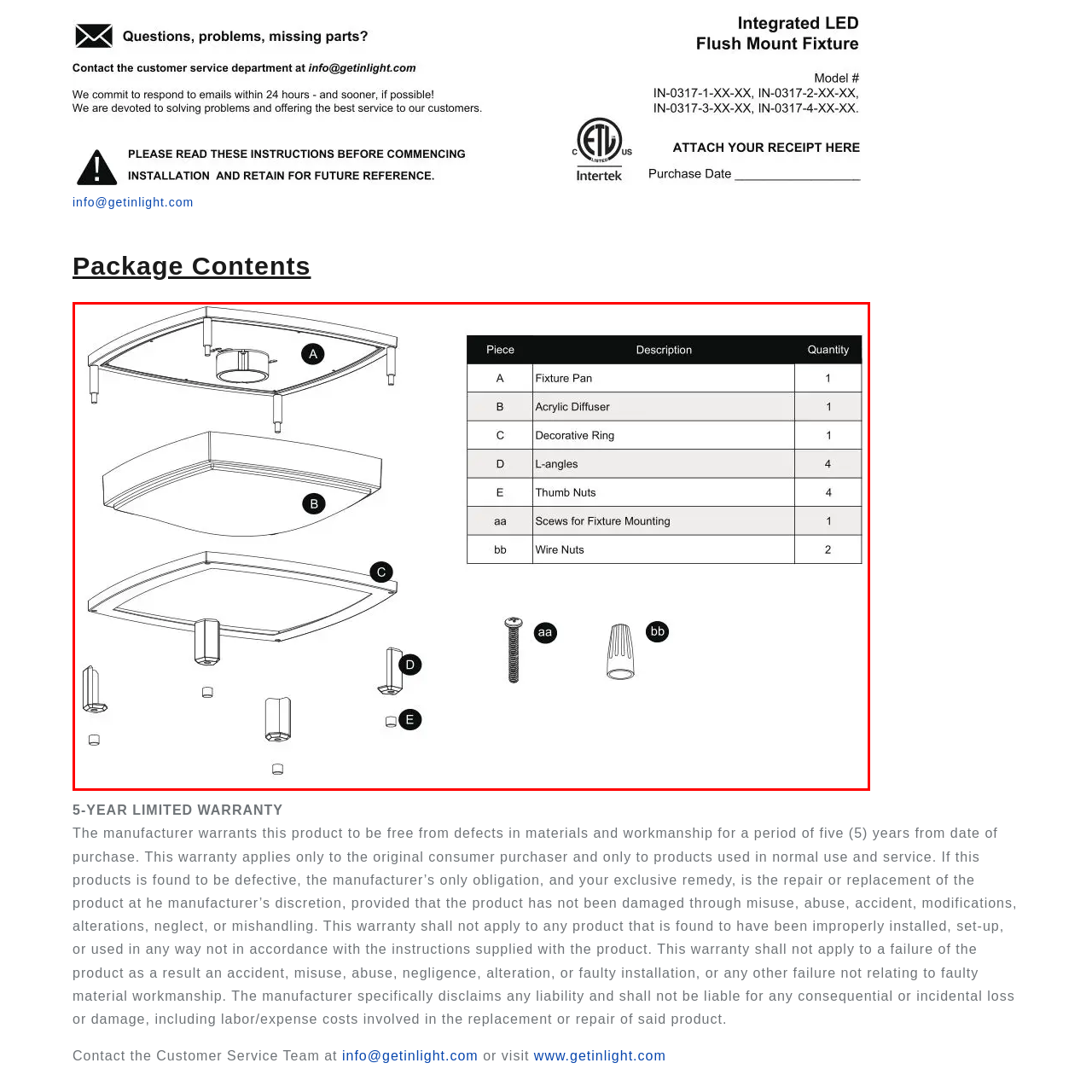Focus on the portion of the image highlighted in red and deliver a detailed explanation for the following question: What are the small items labeled as 'bb'?

The small items labeled as 'bb' in the image are wire nuts, which are part of the components provided in the package for the lighting fixture assembly, specifically used for fixture mounting.